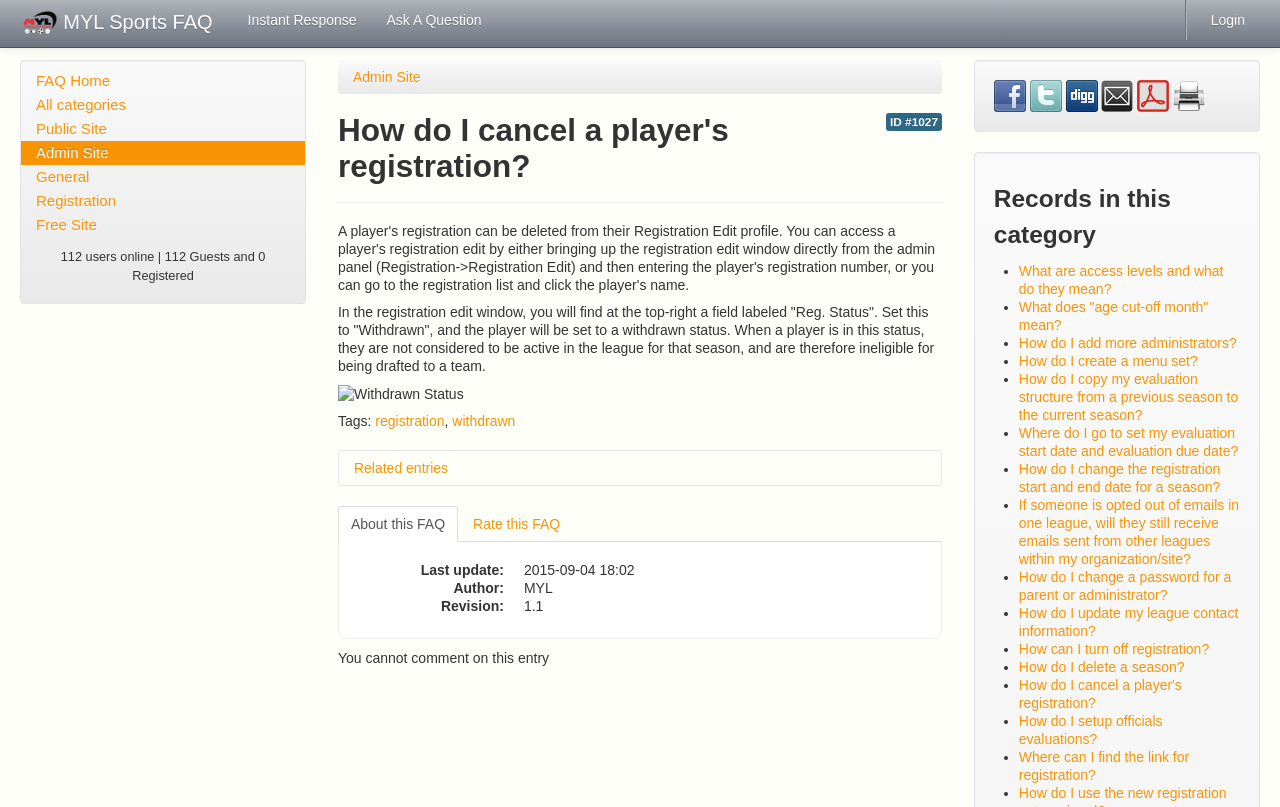Describe all the significant parts and information present on the webpage.

The webpage is an FAQ page titled "MYL Sports FAQ - How do I cancel a player's registration?" with a focus on providing information related to canceling a player's registration. 

At the top of the page, there are several links, including "MYL Sports FAQ", "Instant Response", "Ask A Question", "Login", and "FAQ Home", which are positioned horizontally across the page. Below these links, there is a section displaying the number of users online, including guests and registered users.

The main content of the page is divided into sections. The first section has a heading "How do I cancel a player's registration?" and provides a detailed answer to this question, including a step-by-step guide on how to cancel a player's registration. This section also includes an image labeled "Withdrawn Status".

Below this section, there are links to related entries, including "Where can I add comments to the player step of registration?", "How do we remove a registration?", and "How do I add/edit/remove input fields in registration?". 

On the right side of the page, there are several links, including "About this FAQ", "Rate this FAQ", and "Share on Facebook", "Share on Twitter", "Digg it!", "Send FAQ to a friend", "PDF version", and "Print this record", which are positioned vertically.

At the bottom of the page, there is a section titled "Records in this category" that lists several related FAQs, including "What are access levels and what do they mean?", "What does 'age cut-off month' mean?", and "How do I add more administrators?".